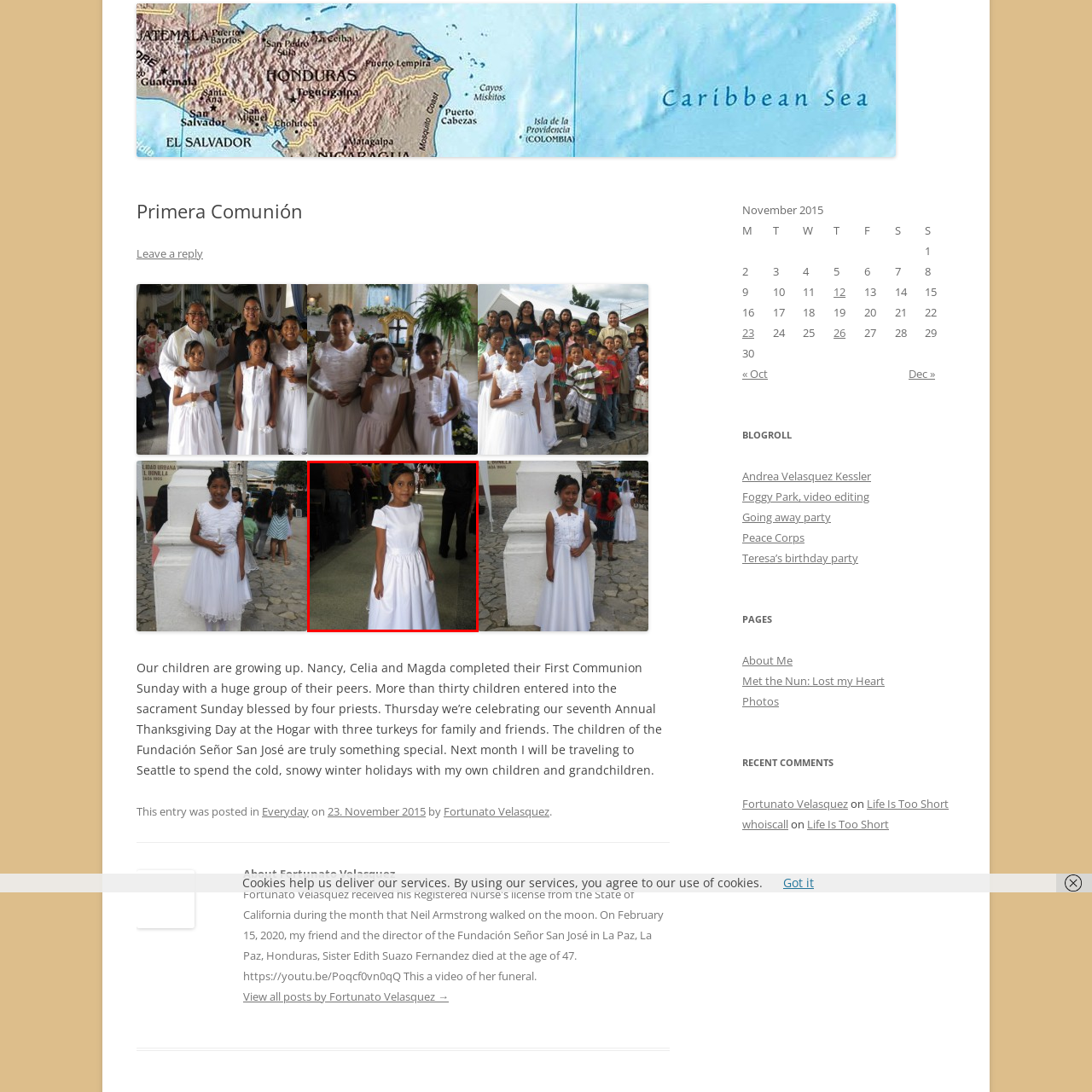Direct your attention to the image within the red boundary and answer the question with a single word or phrase:
What is the occasion depicted in the image?

First Communion ceremony